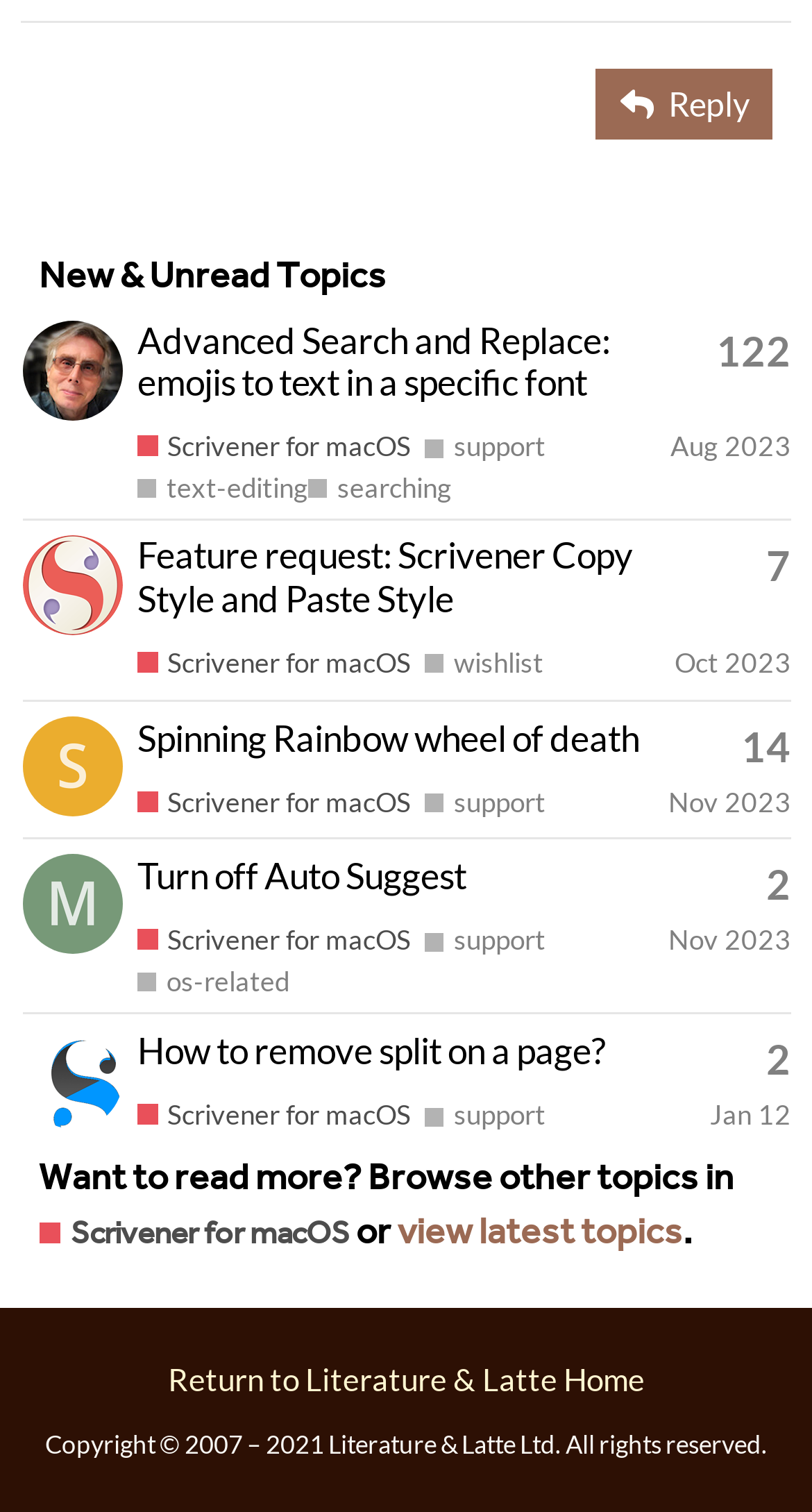Bounding box coordinates must be specified in the format (top-left x, top-left y, bottom-right x, bottom-right y). All values should be floating point numbers between 0 and 1. What are the bounding box coordinates of the UI element described as: Scrivener for macOS

[0.169, 0.52, 0.506, 0.542]